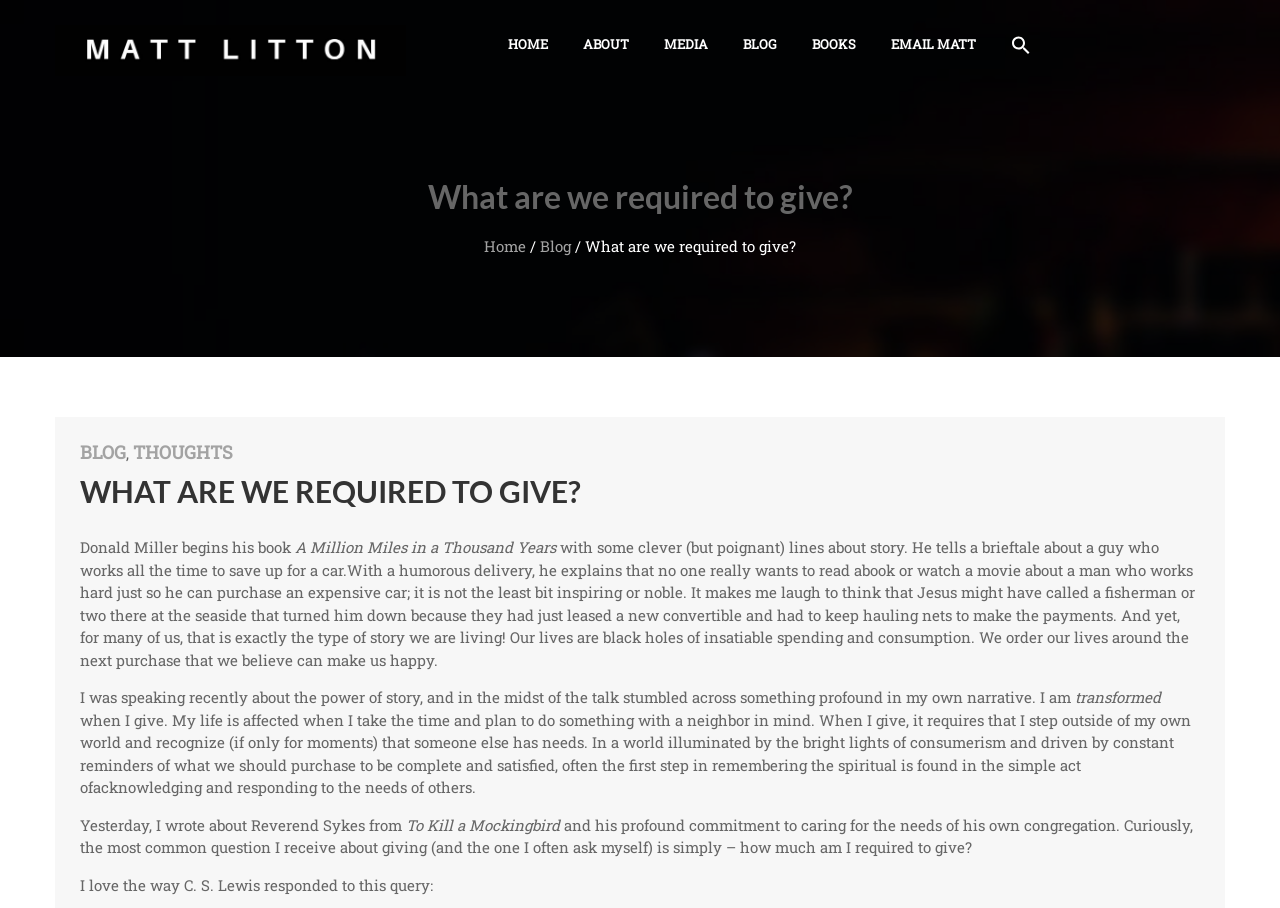Extract the main title from the webpage.

What are we required to give?